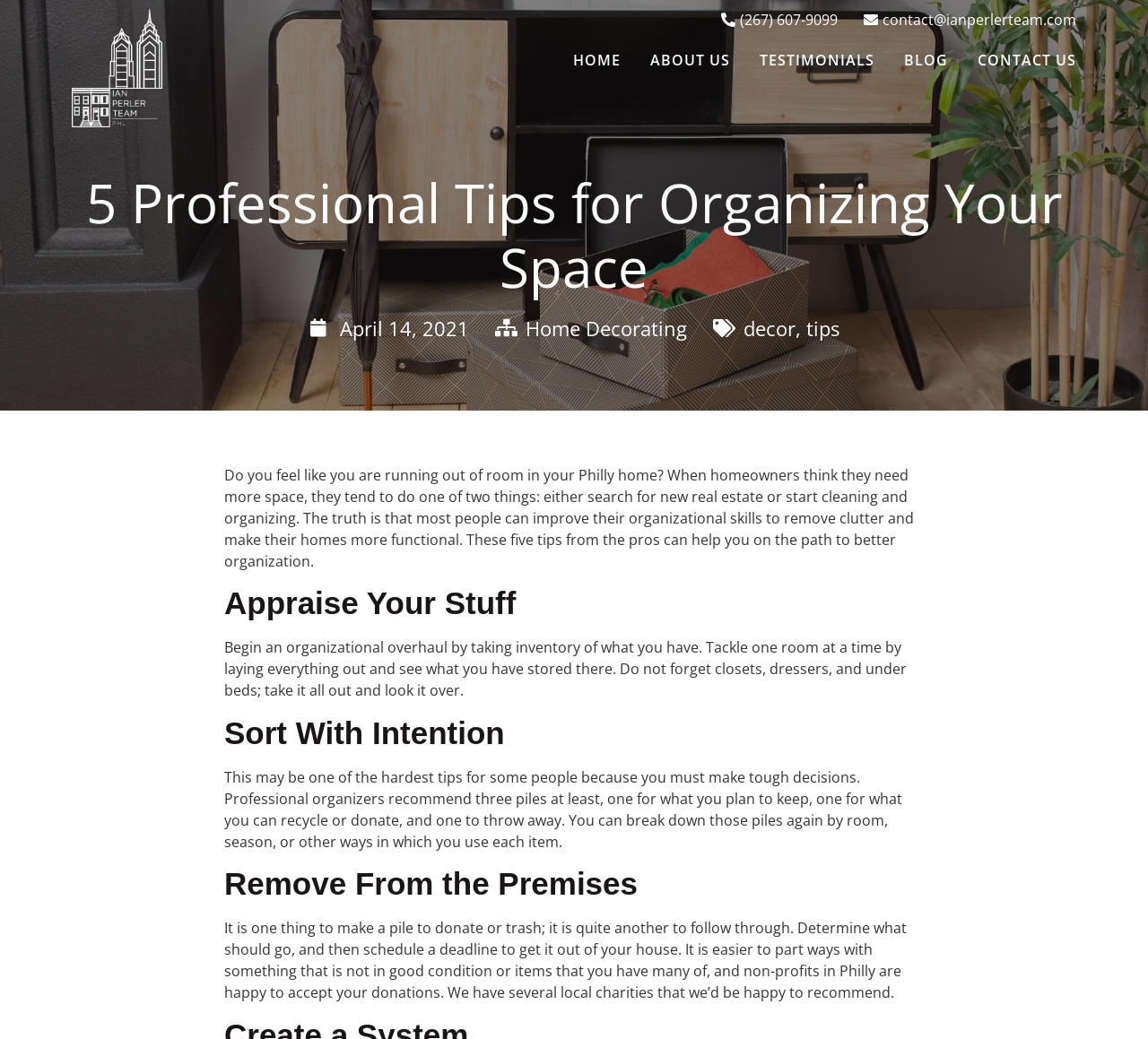Find the bounding box coordinates of the UI element according to this description: "About Us".

[0.566, 0.038, 0.636, 0.078]